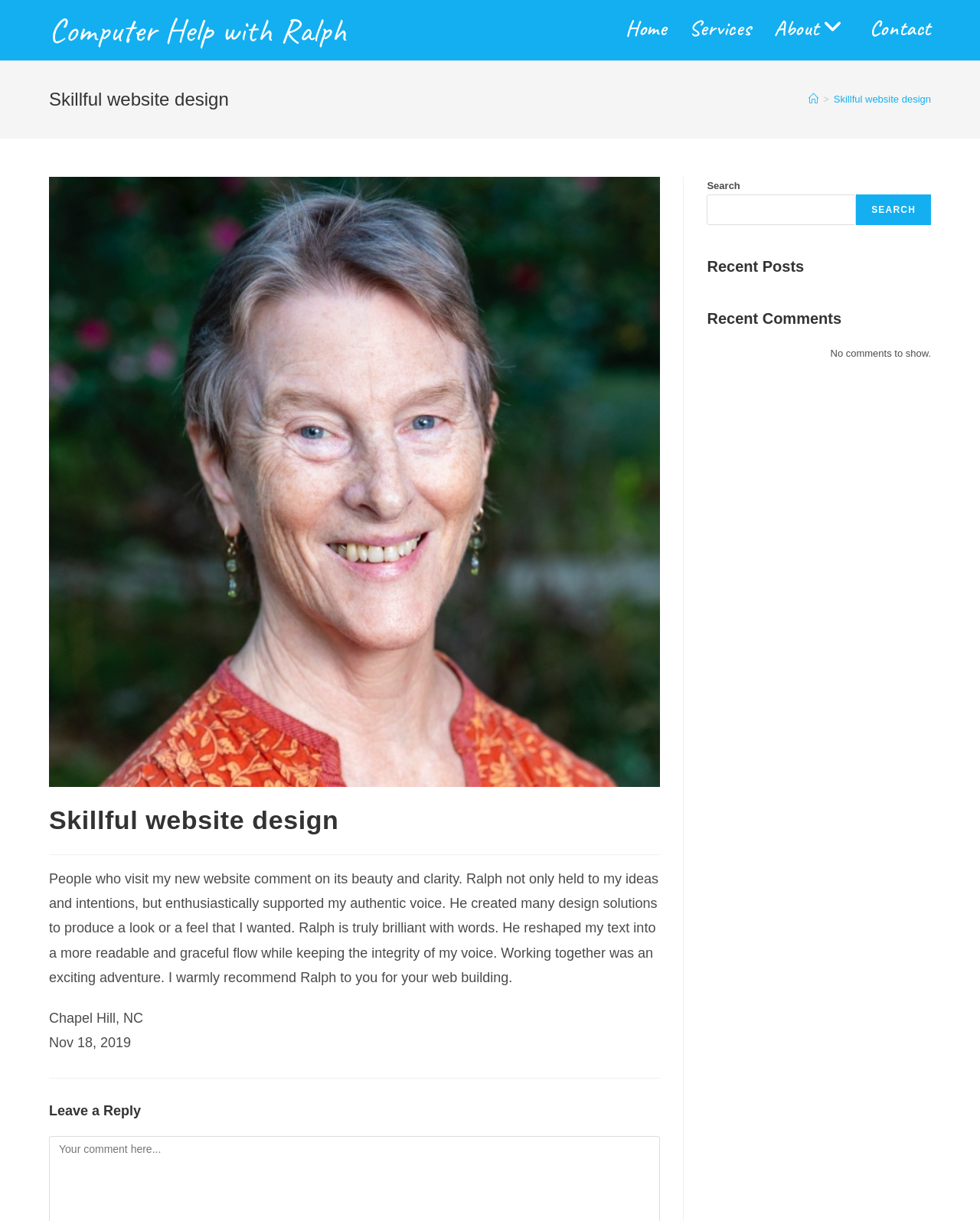Provide the bounding box coordinates for the UI element described in this sentence: "Computer Help with Ralph". The coordinates should be four float values between 0 and 1, i.e., [left, top, right, bottom].

[0.05, 0.008, 0.353, 0.042]